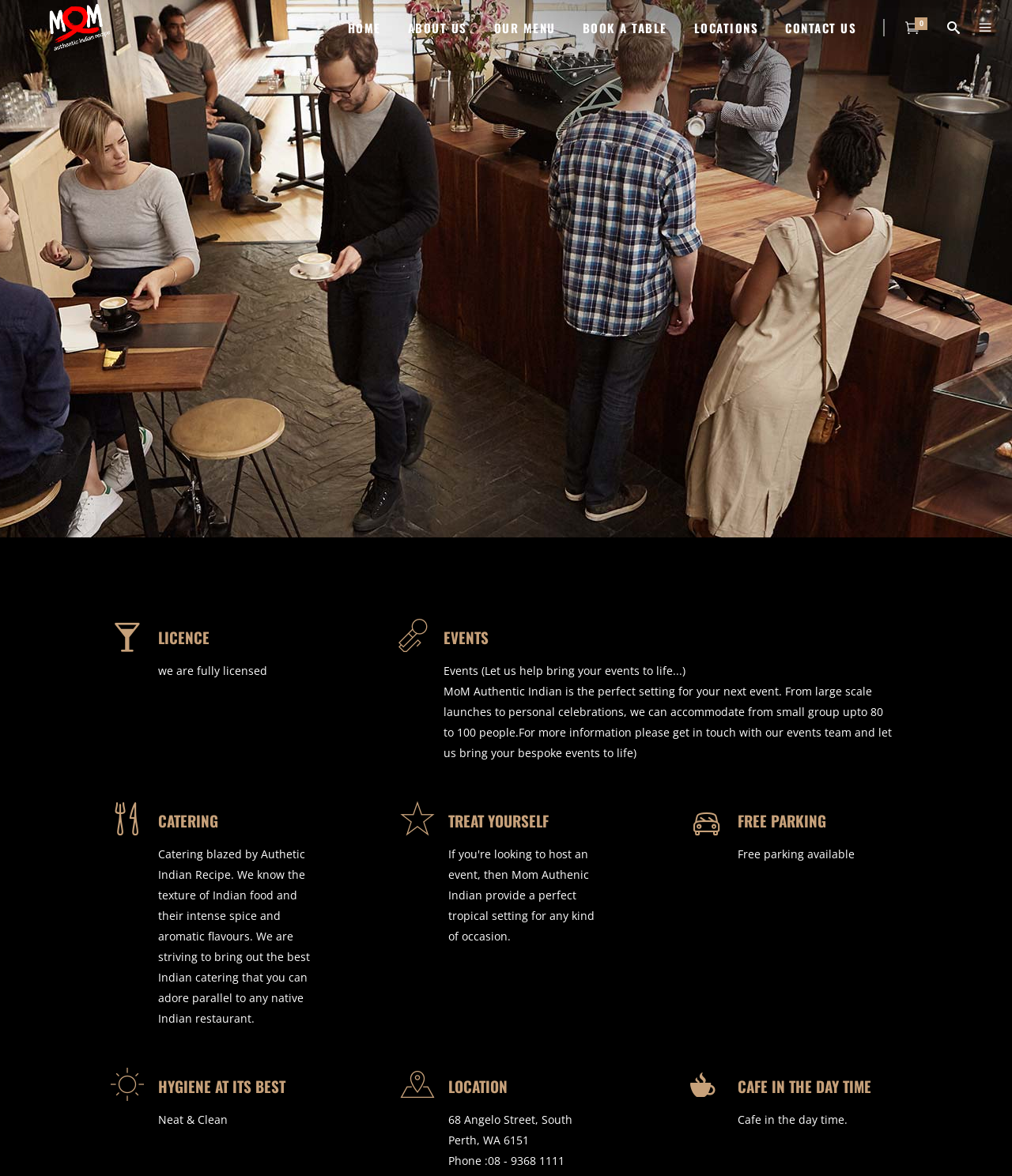Find the bounding box coordinates of the element to click in order to complete this instruction: "Click the BOOK A TABLE link". The bounding box coordinates must be four float numbers between 0 and 1, denoted as [left, top, right, bottom].

[0.562, 0.0, 0.672, 0.046]